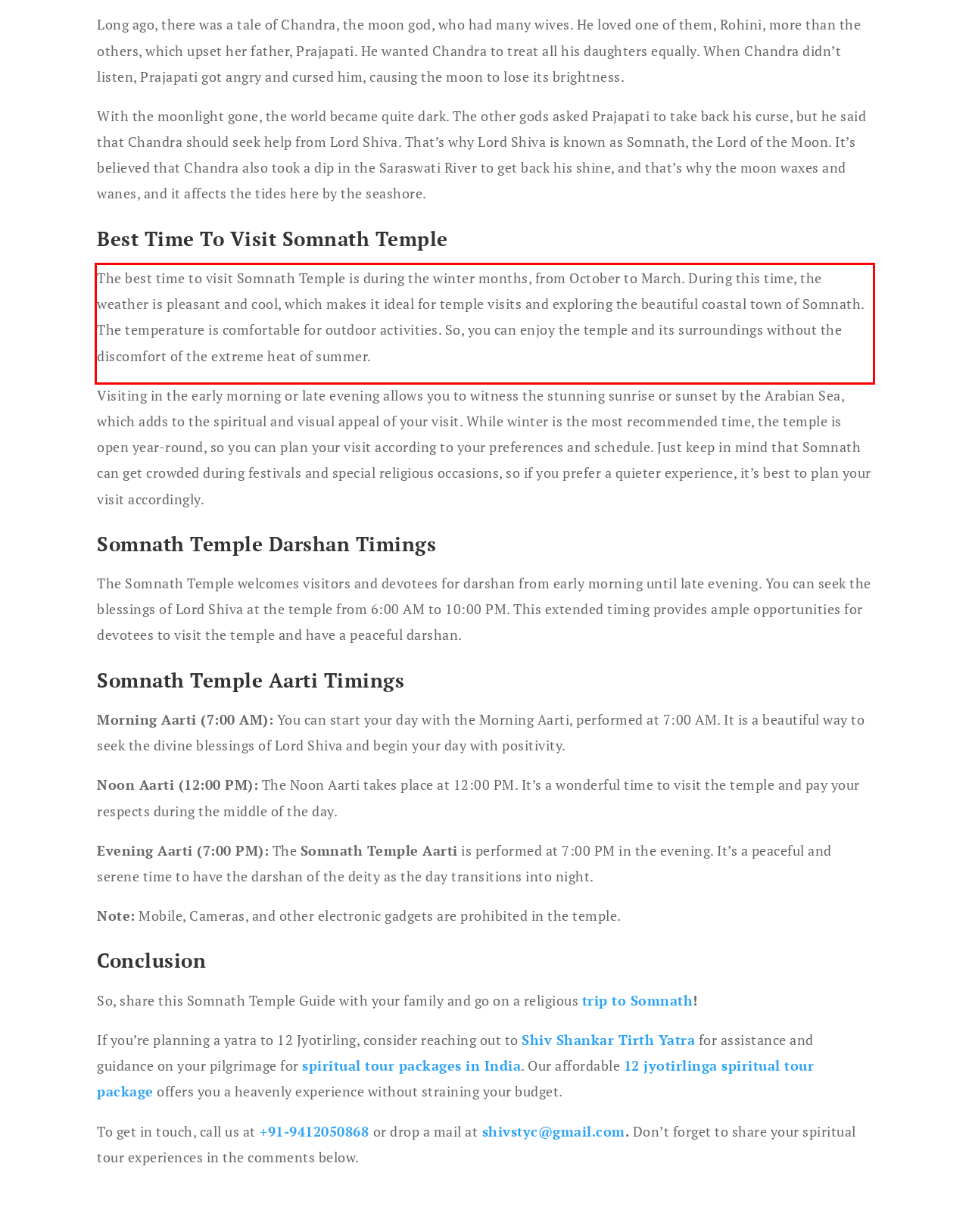Please take the screenshot of the webpage, find the red bounding box, and generate the text content that is within this red bounding box.

The best time to visit Somnath Temple is during the winter months, from October to March. During this time, the weather is pleasant and cool, which makes it ideal for temple visits and exploring the beautiful coastal town of Somnath. The temperature is comfortable for outdoor activities. So, you can enjoy the temple and its surroundings without the discomfort of the extreme heat of summer.